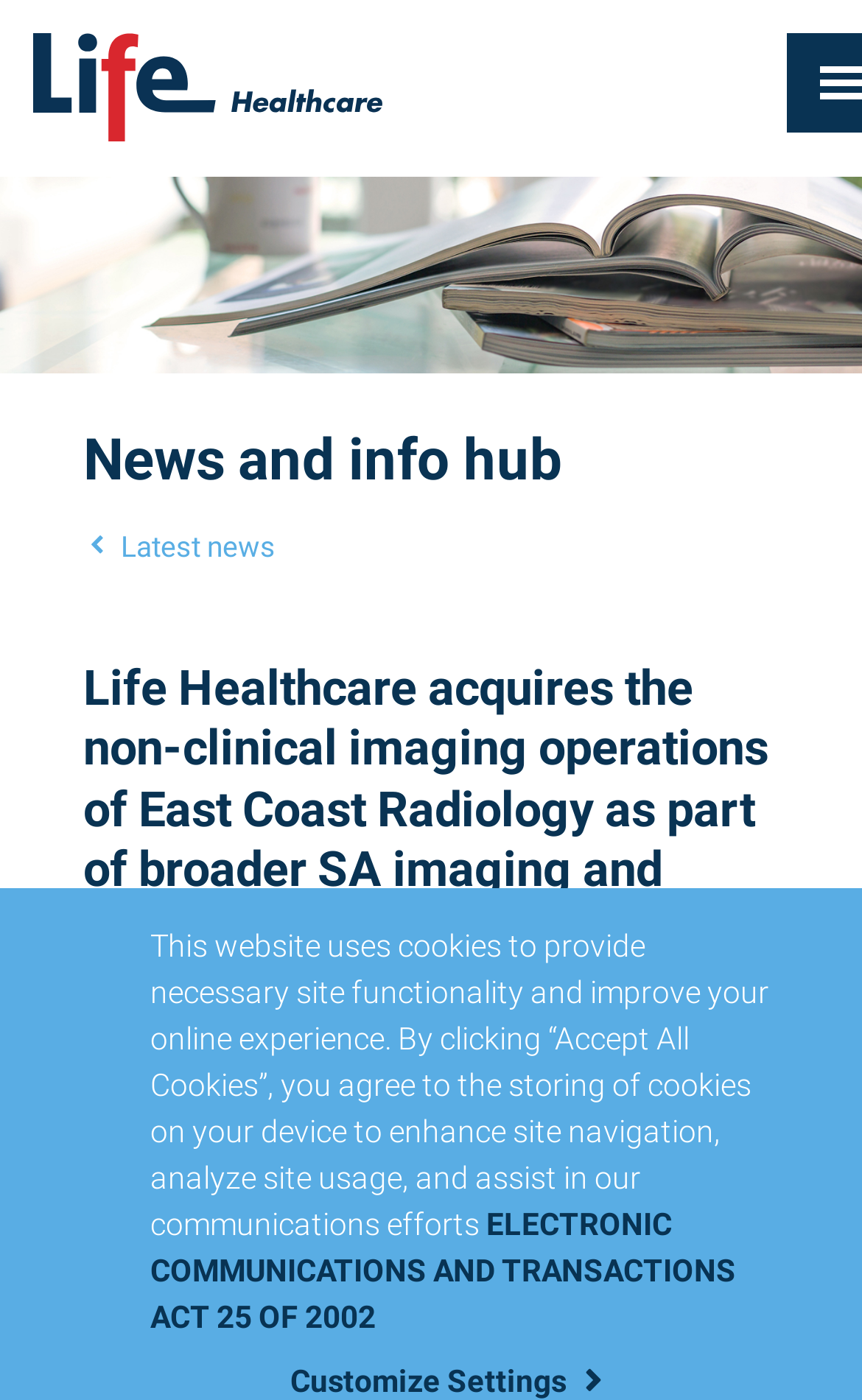Locate the bounding box coordinates of the UI element described by: "Customize Settings". The bounding box coordinates should consist of four float numbers between 0 and 1, i.e., [left, top, right, bottom].

[0.337, 0.974, 0.699, 0.999]